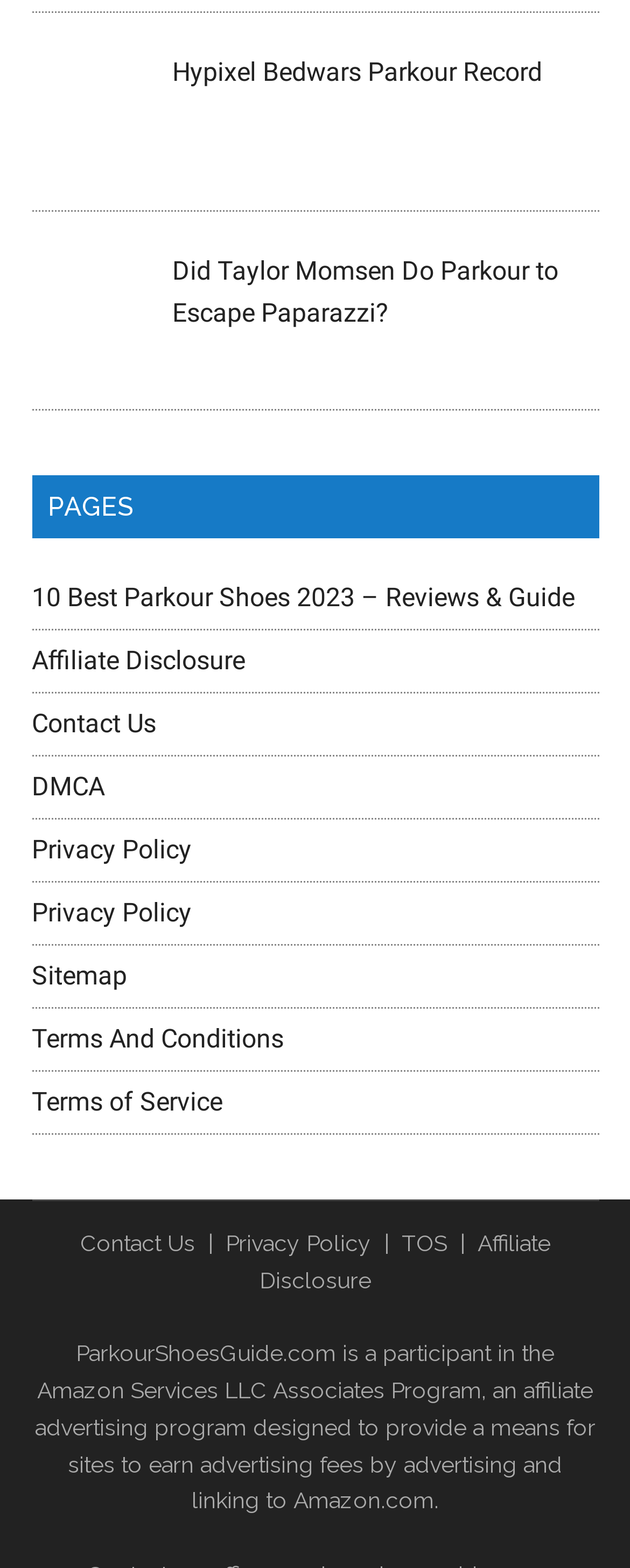Find the bounding box coordinates of the area that needs to be clicked in order to achieve the following instruction: "Check Privacy Policy". The coordinates should be specified as four float numbers between 0 and 1, i.e., [left, top, right, bottom].

[0.05, 0.532, 0.304, 0.552]